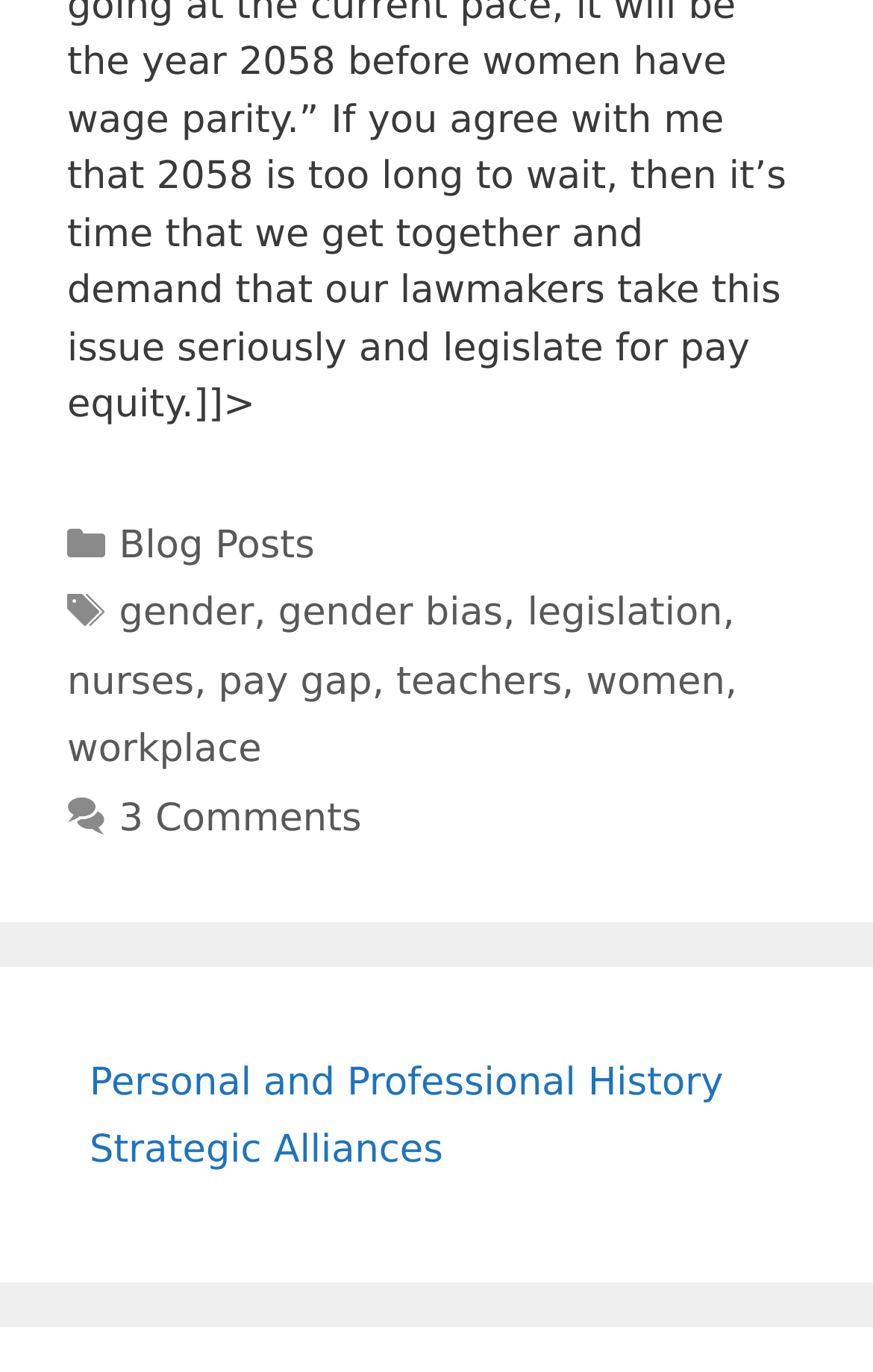Provide your answer in a single word or phrase: 
What are the two sections listed in the complementary section?

Personal and Professional History, Strategic Alliances